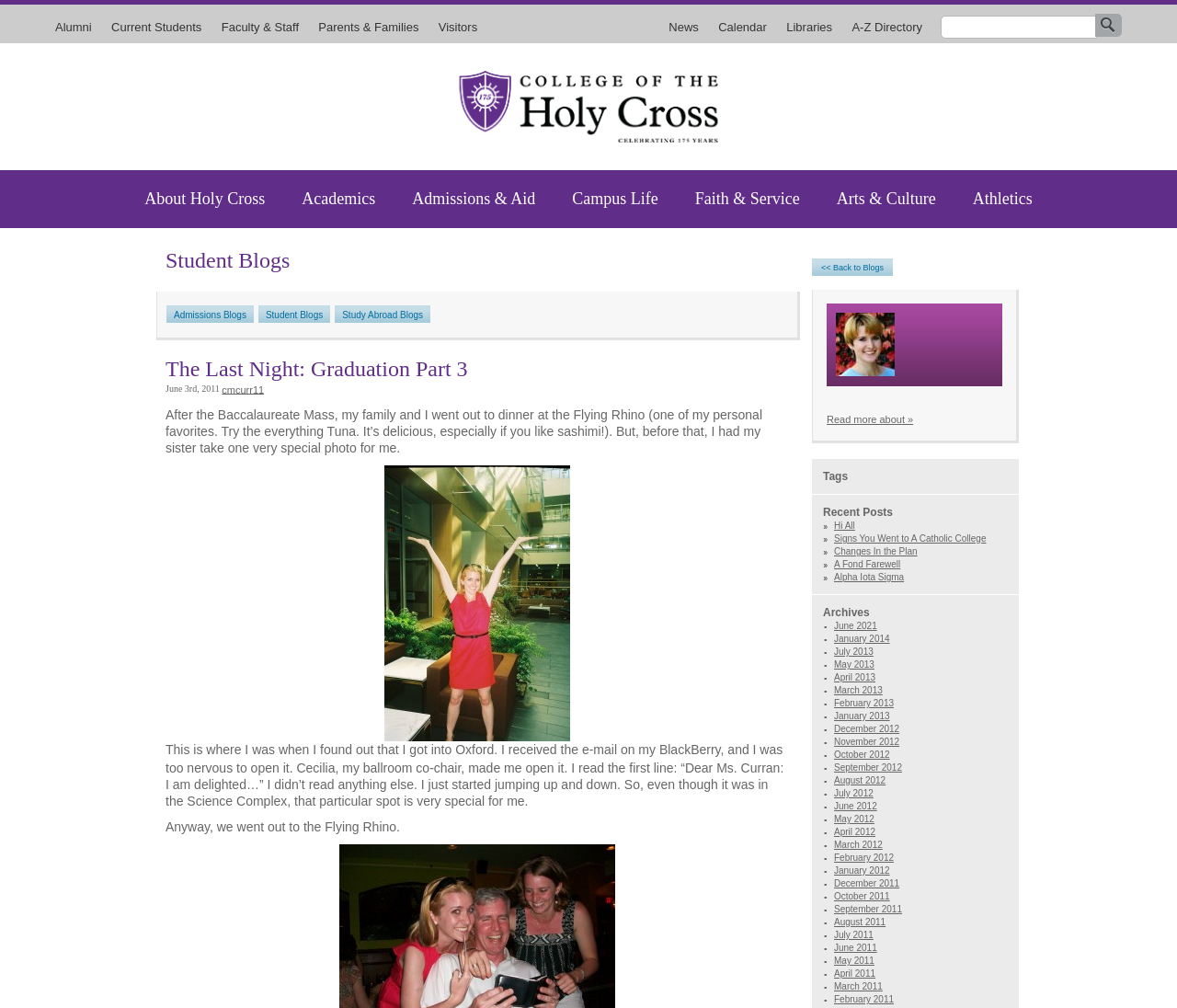Please provide the bounding box coordinates for the element that needs to be clicked to perform the instruction: "Search for something". The coordinates must consist of four float numbers between 0 and 1, formatted as [left, top, right, bottom].

[0.799, 0.016, 0.932, 0.038]